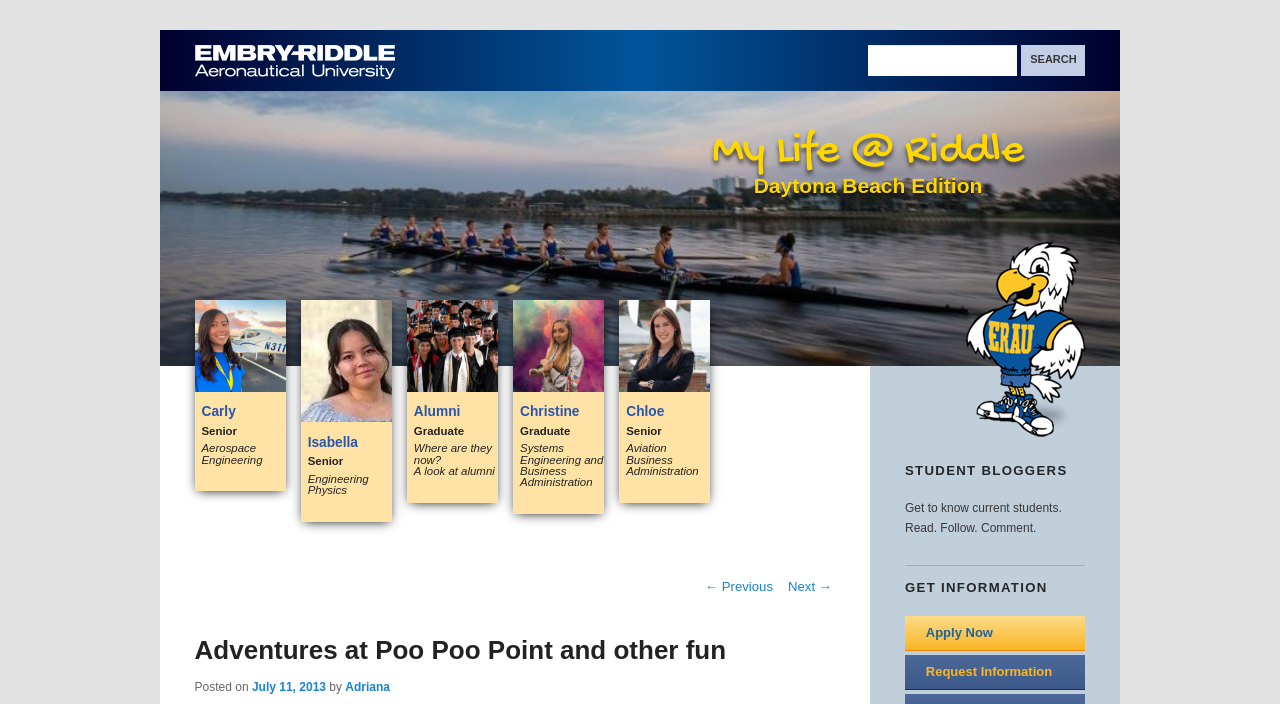Identify the bounding box coordinates of the region that needs to be clicked to carry out this instruction: "Read Carly's blog". Provide these coordinates as four float numbers ranging from 0 to 1, i.e., [left, top, right, bottom].

[0.152, 0.427, 0.223, 0.698]